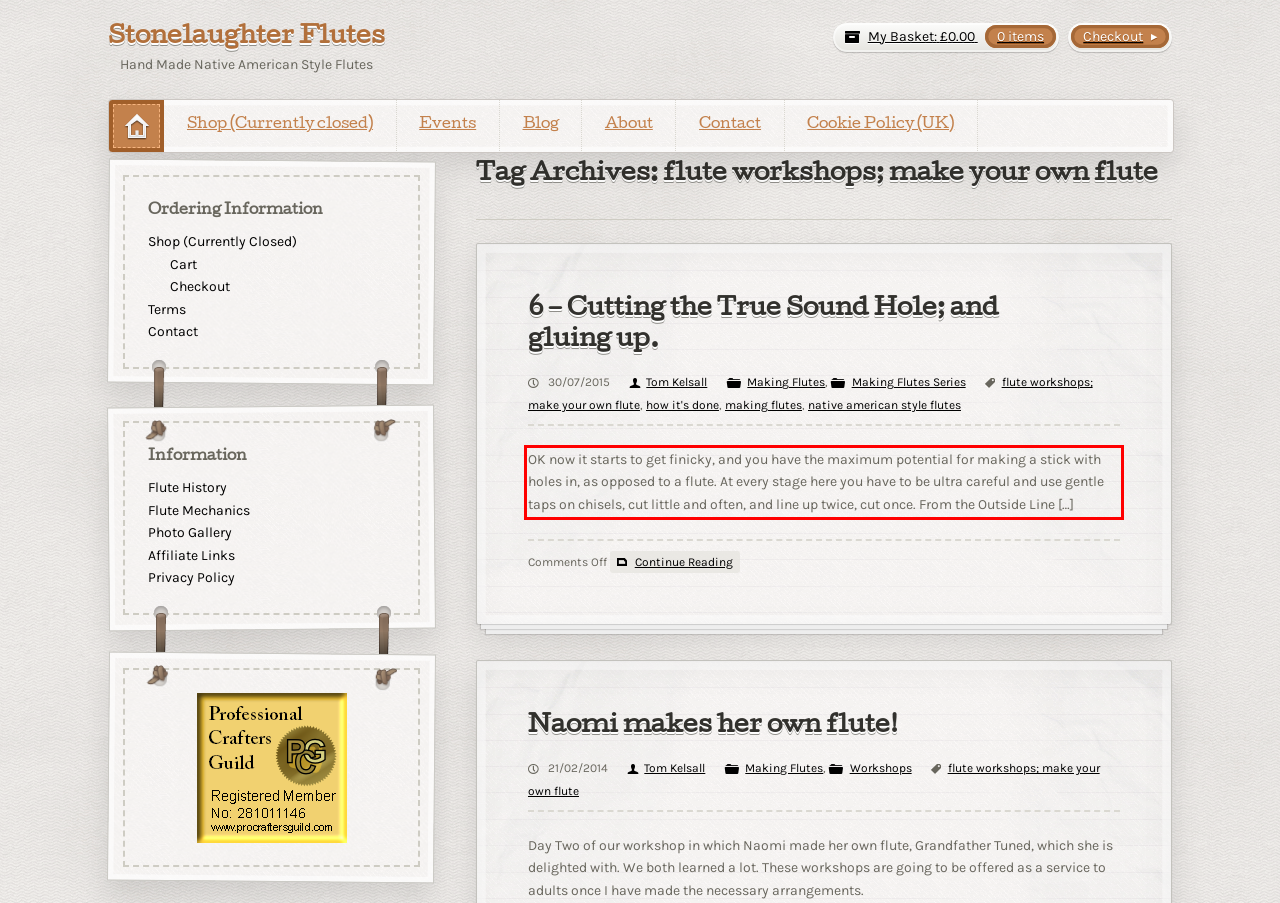Examine the webpage screenshot, find the red bounding box, and extract the text content within this marked area.

OK now it starts to get finicky, and you have the maximum potential for making a stick with holes in, as opposed to a flute. At every stage here you have to be ultra careful and use gentle taps on chisels, cut little and often, and line up twice, cut once. From the Outside Line […]